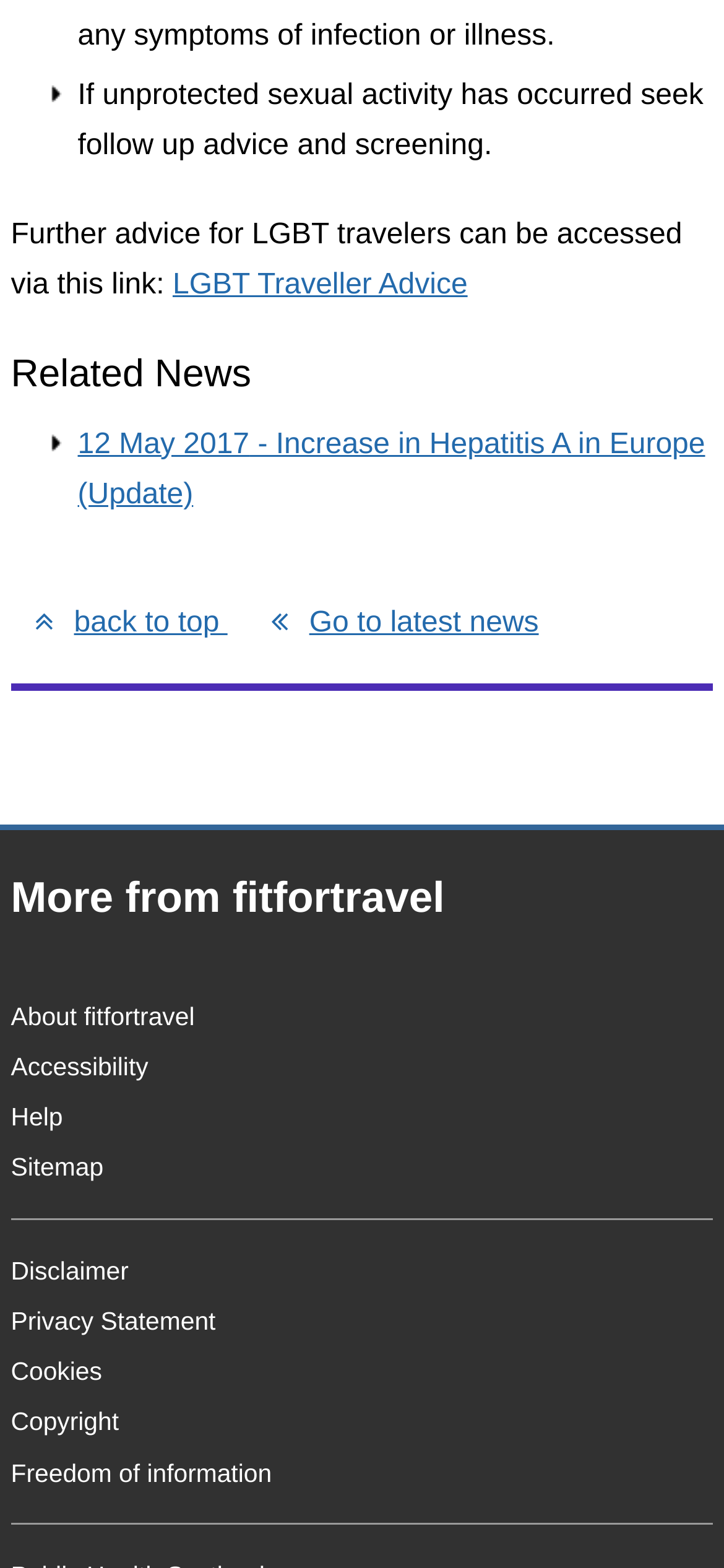What should be done after unprotected sexual activity?
Carefully examine the image and provide a detailed answer to the question.

The webpage provides health-related information, and one of the static text elements mentions that if unprotected sexual activity has occurred, one should seek follow up advice and screening. This suggests that the webpage is providing guidance on what to do in such a situation.